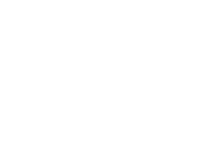Describe the image with as much detail as possible.

The image is a logo representing the I3CME 2022 event, which stands for the International Conference on Cloud Computing and Mechatronic Engineering. This logo visually encapsulates the theme of the conference, symbolizing advancements in technology and innovation within these fields. The design features elements that convey a sense of connectivity and integration, echoing the conference’s focus on collaborative research and knowledge sharing. This image likely forms part of promotional materials, highlighting the event's branding and contributing to its recognition within the academic community.